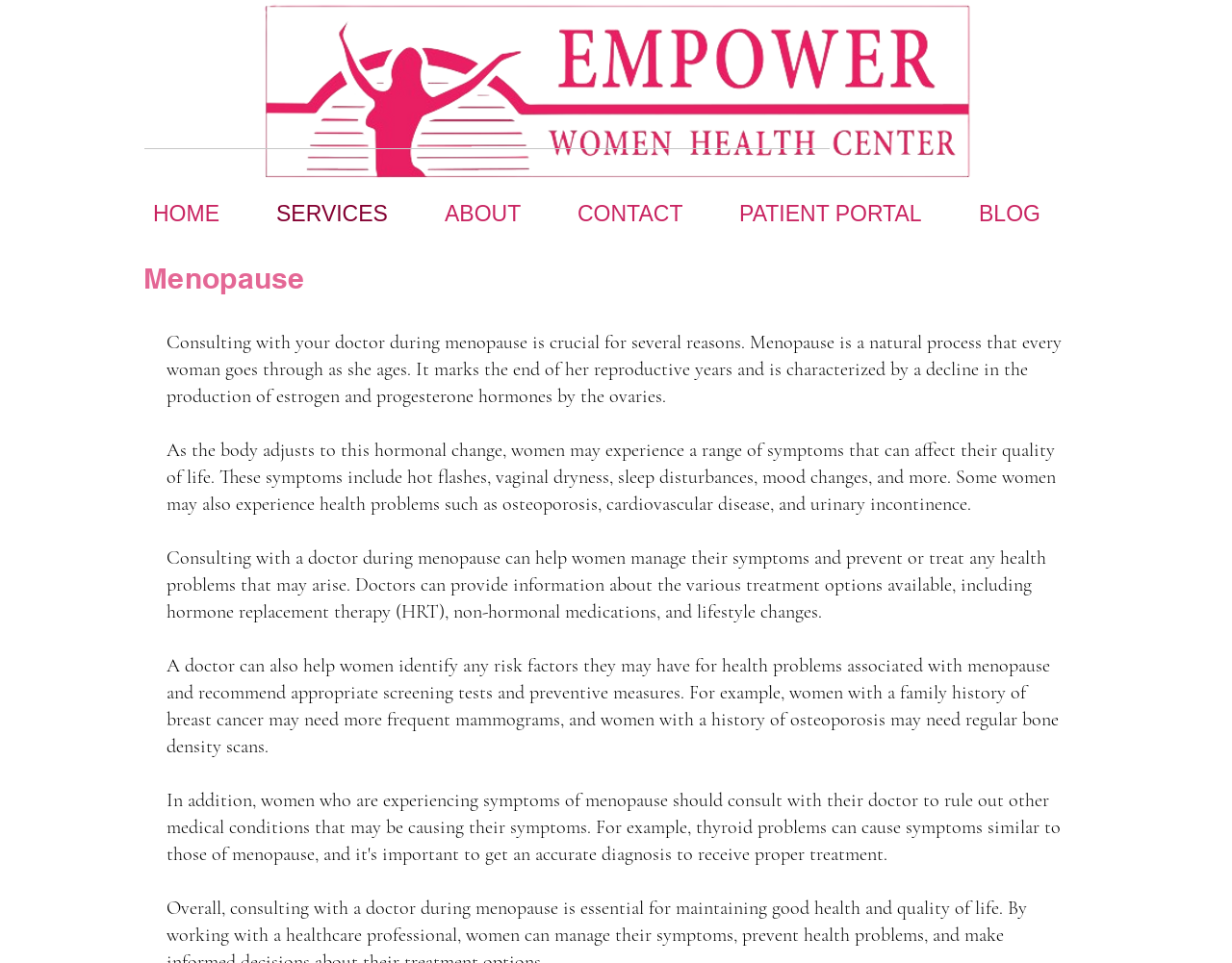What can a doctor help women with during menopause?
Refer to the screenshot and answer in one word or phrase.

Manage symptoms, prevent health problems